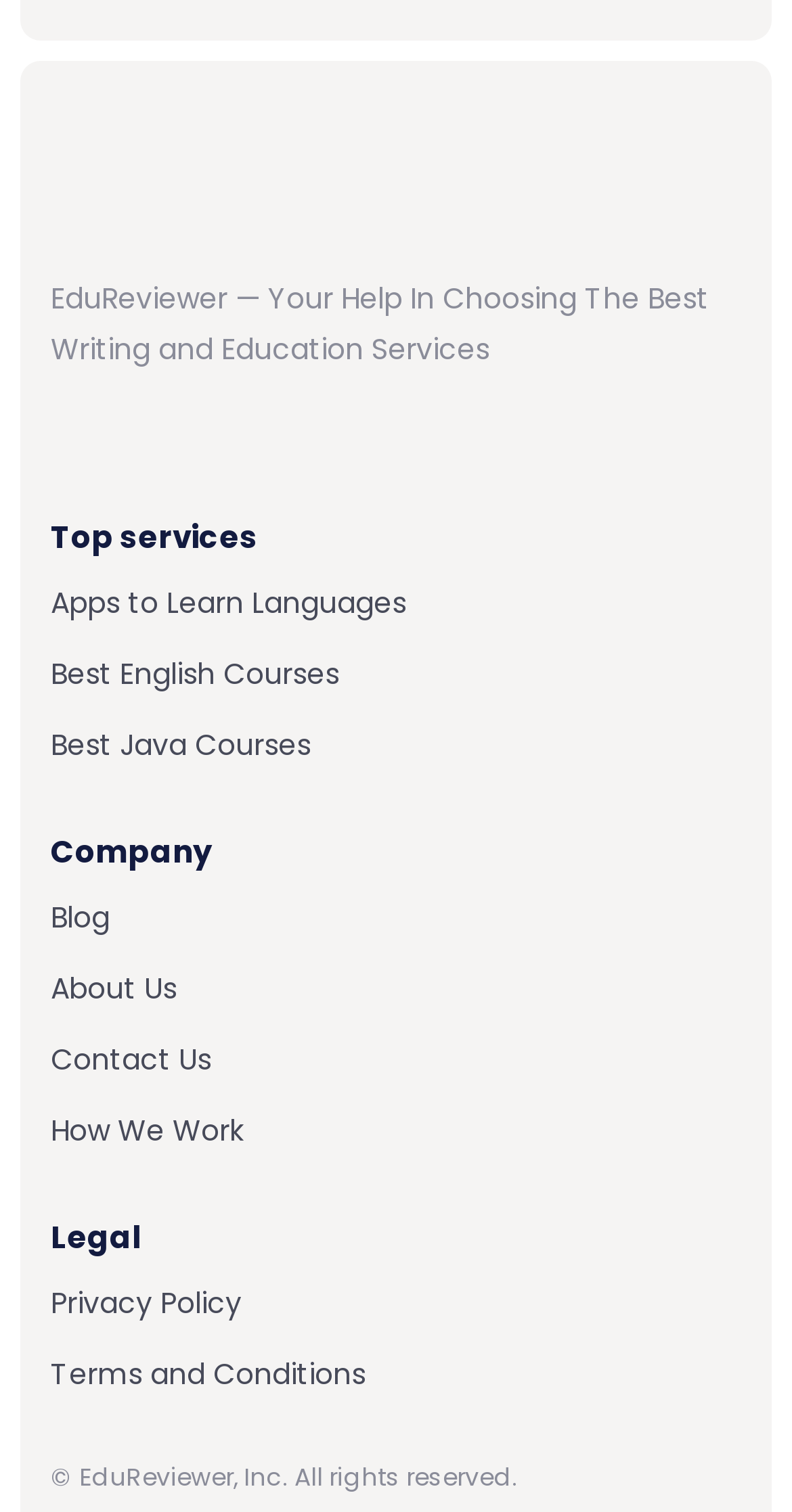Please locate the clickable area by providing the bounding box coordinates to follow this instruction: "Click the logo".

[0.064, 0.081, 0.508, 0.135]